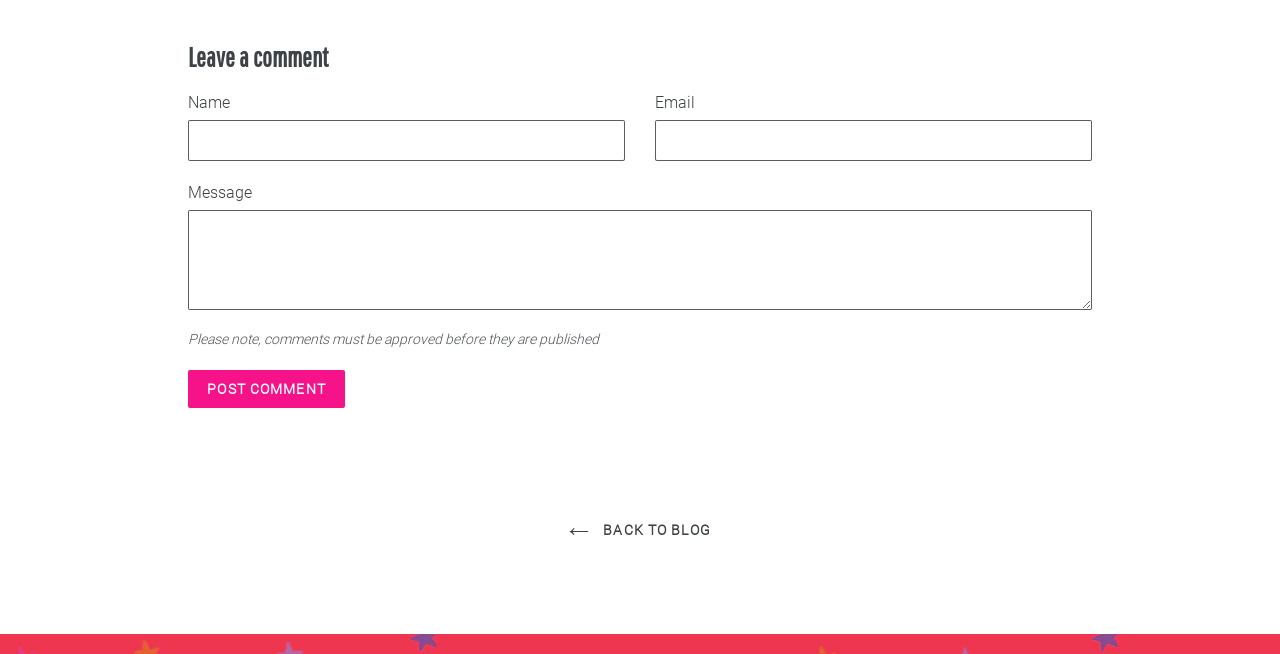Provide the bounding box coordinates of the HTML element this sentence describes: "parent_node: Email name="comment[email]"".

[0.512, 0.183, 0.853, 0.246]